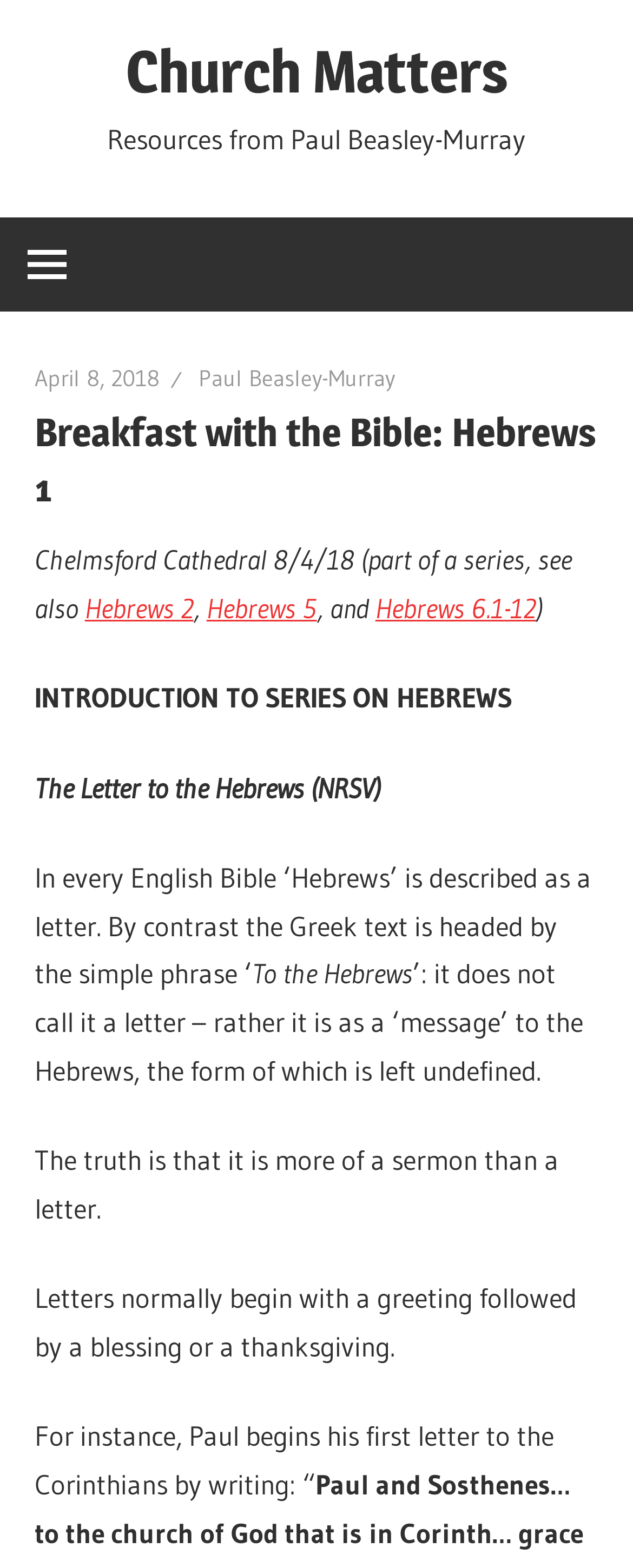Find the bounding box coordinates of the element you need to click on to perform this action: 'Read the introduction to the series on Hebrews'. The coordinates should be represented by four float values between 0 and 1, in the format [left, top, right, bottom].

[0.054, 0.434, 0.808, 0.456]